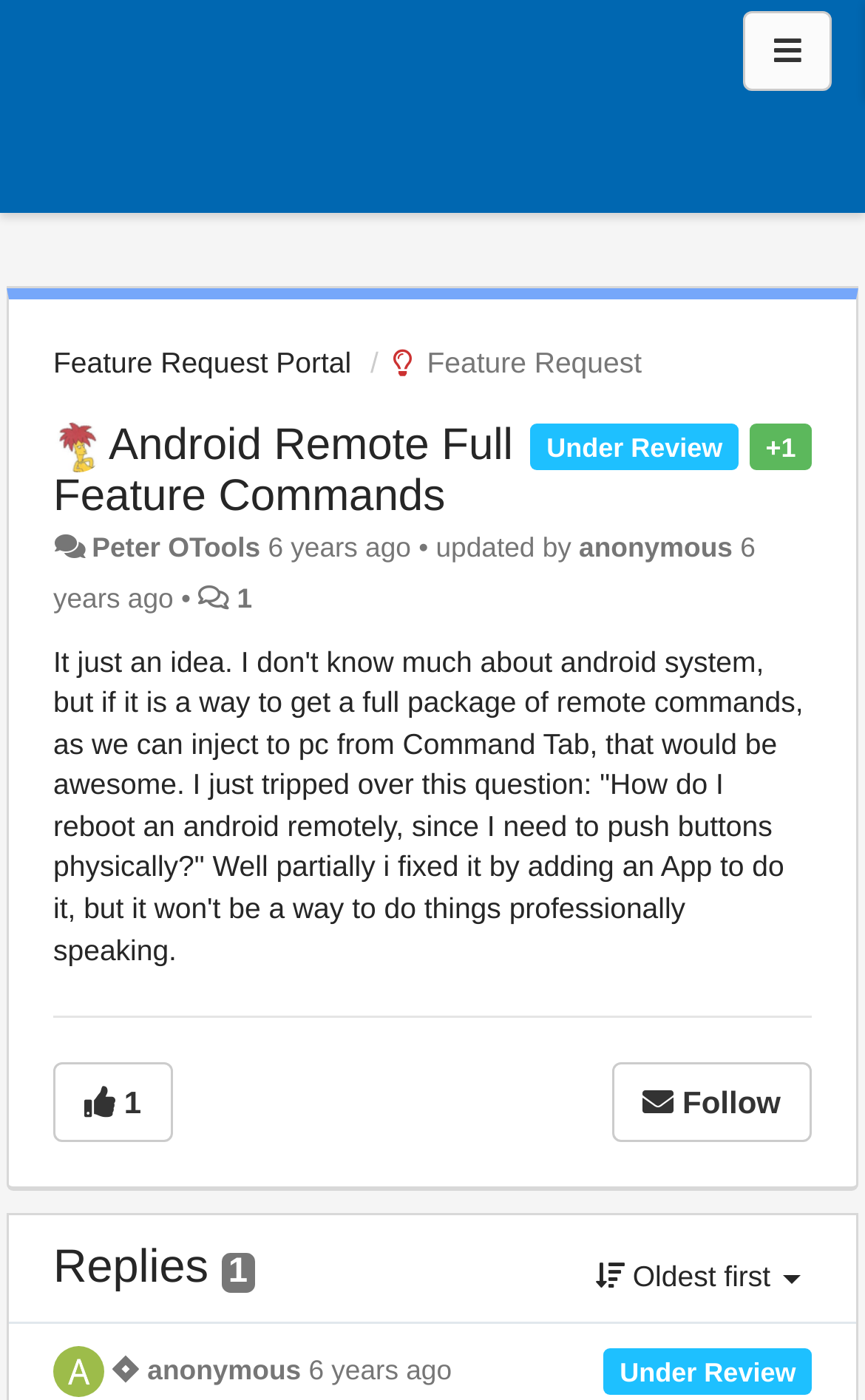Utilize the details in the image to thoroughly answer the following question: What is the status of the feature request?

I determined the answer by looking at the StaticText elements with the text 'Under Review' which appears twice on the webpage, indicating the status of the feature request.